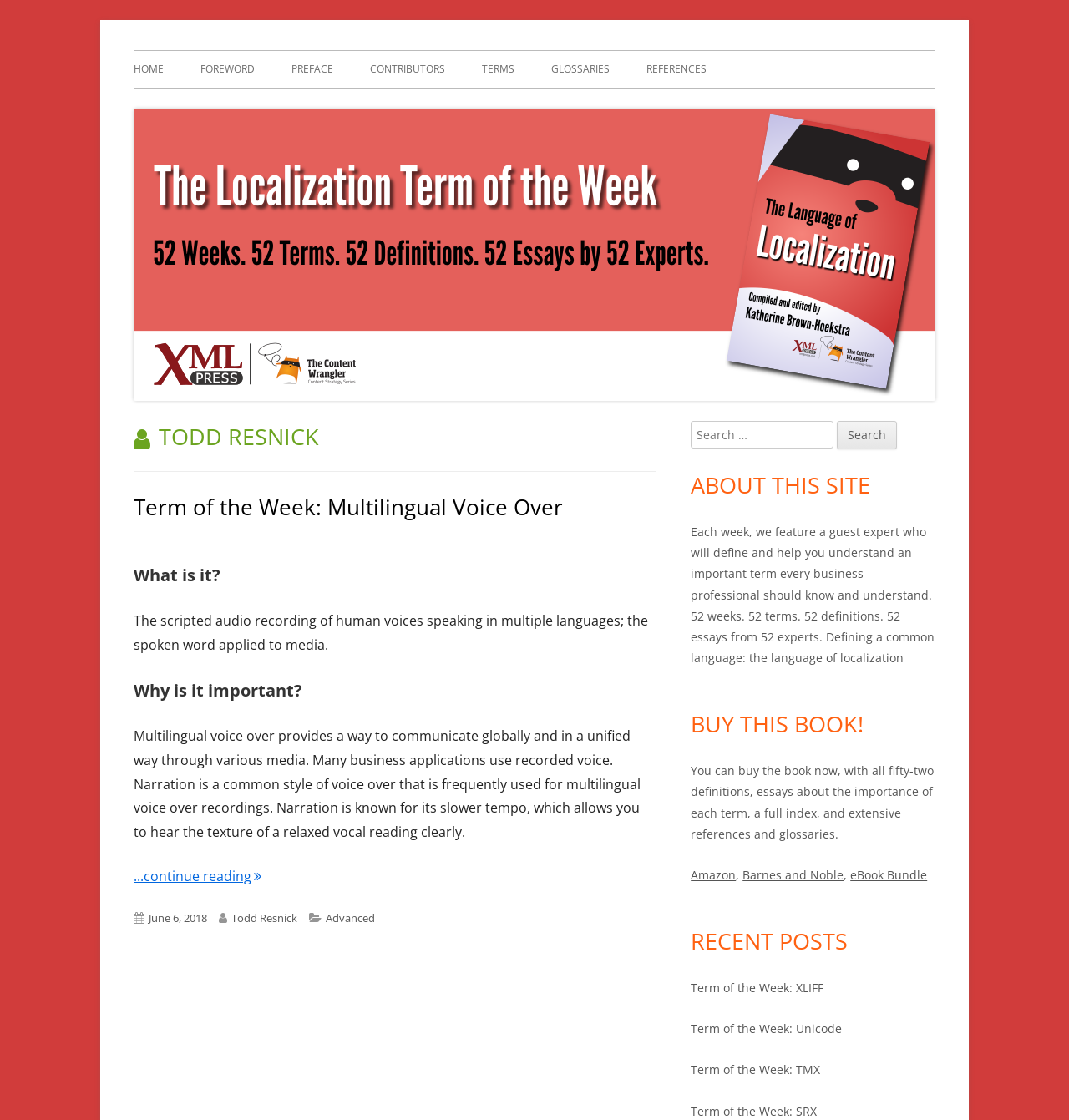Pinpoint the bounding box coordinates of the area that should be clicked to complete the following instruction: "Click on the 'HOME' link". The coordinates must be given as four float numbers between 0 and 1, i.e., [left, top, right, bottom].

[0.125, 0.045, 0.153, 0.079]